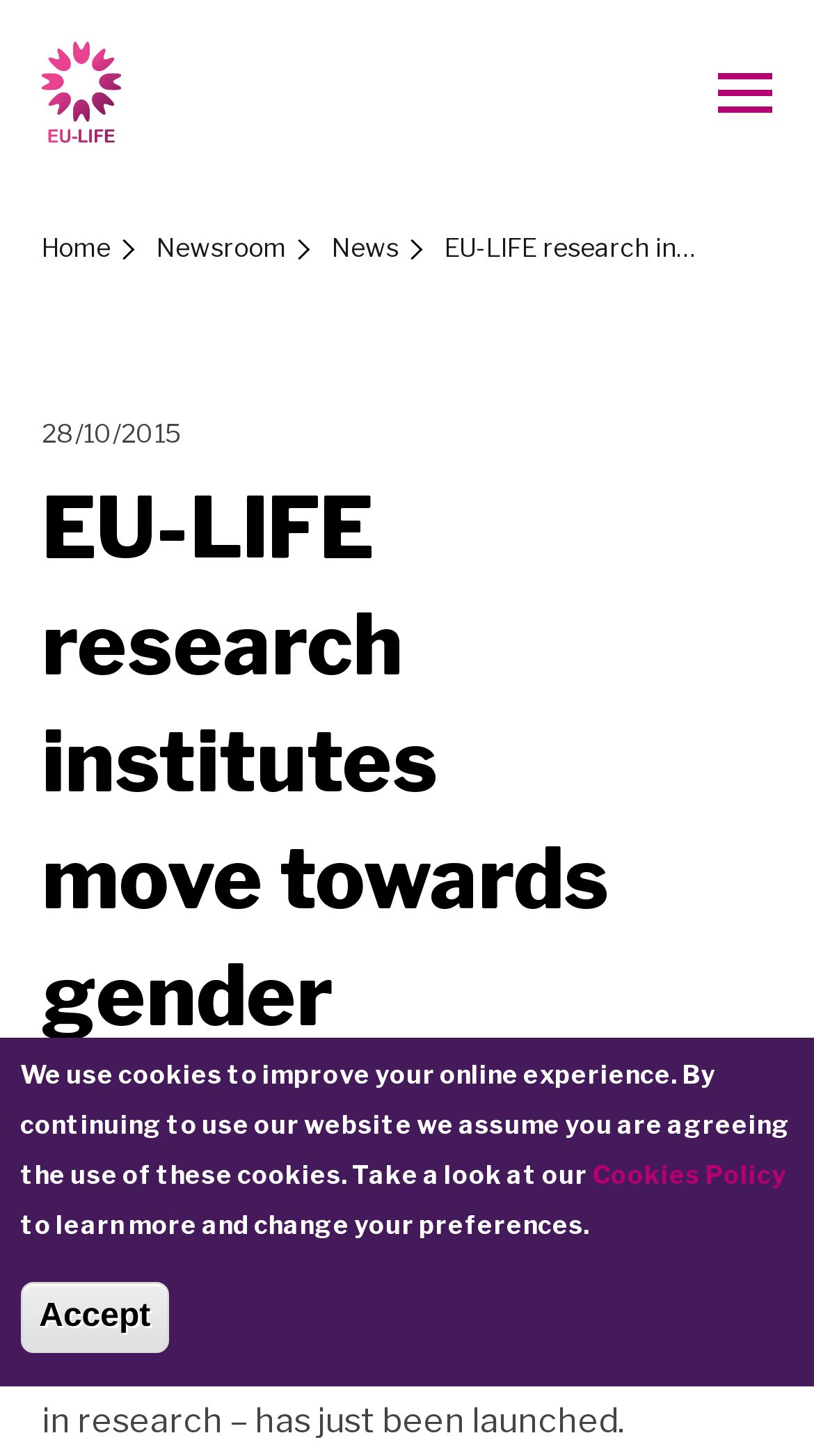Can you determine the bounding box coordinates of the area that needs to be clicked to fulfill the following instruction: "Click the EU Life Logo"?

[0.051, 0.029, 0.149, 0.098]